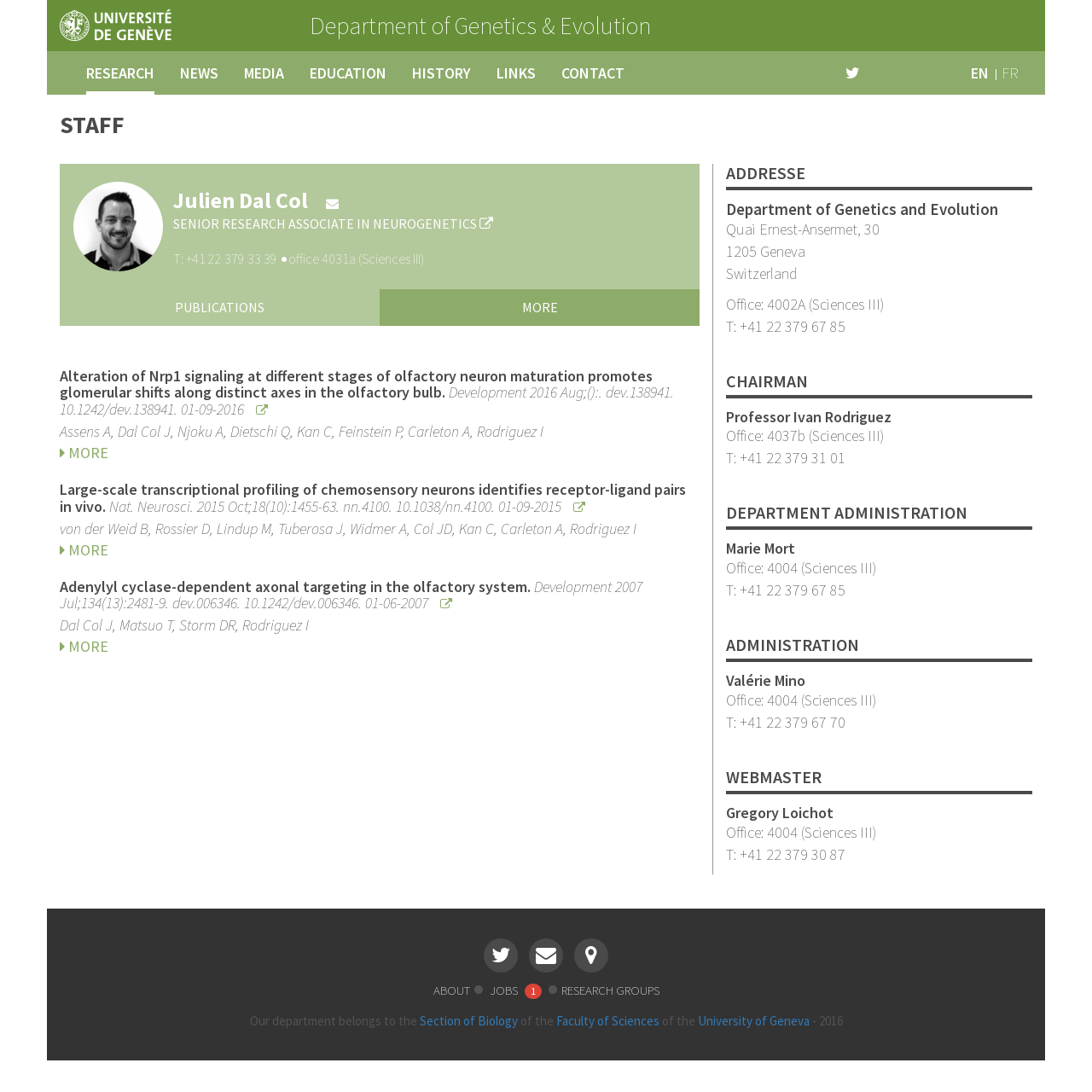Please answer the following question using a single word or phrase: 
Who is the chairman of the department?

Professor Ivan Rodriguez